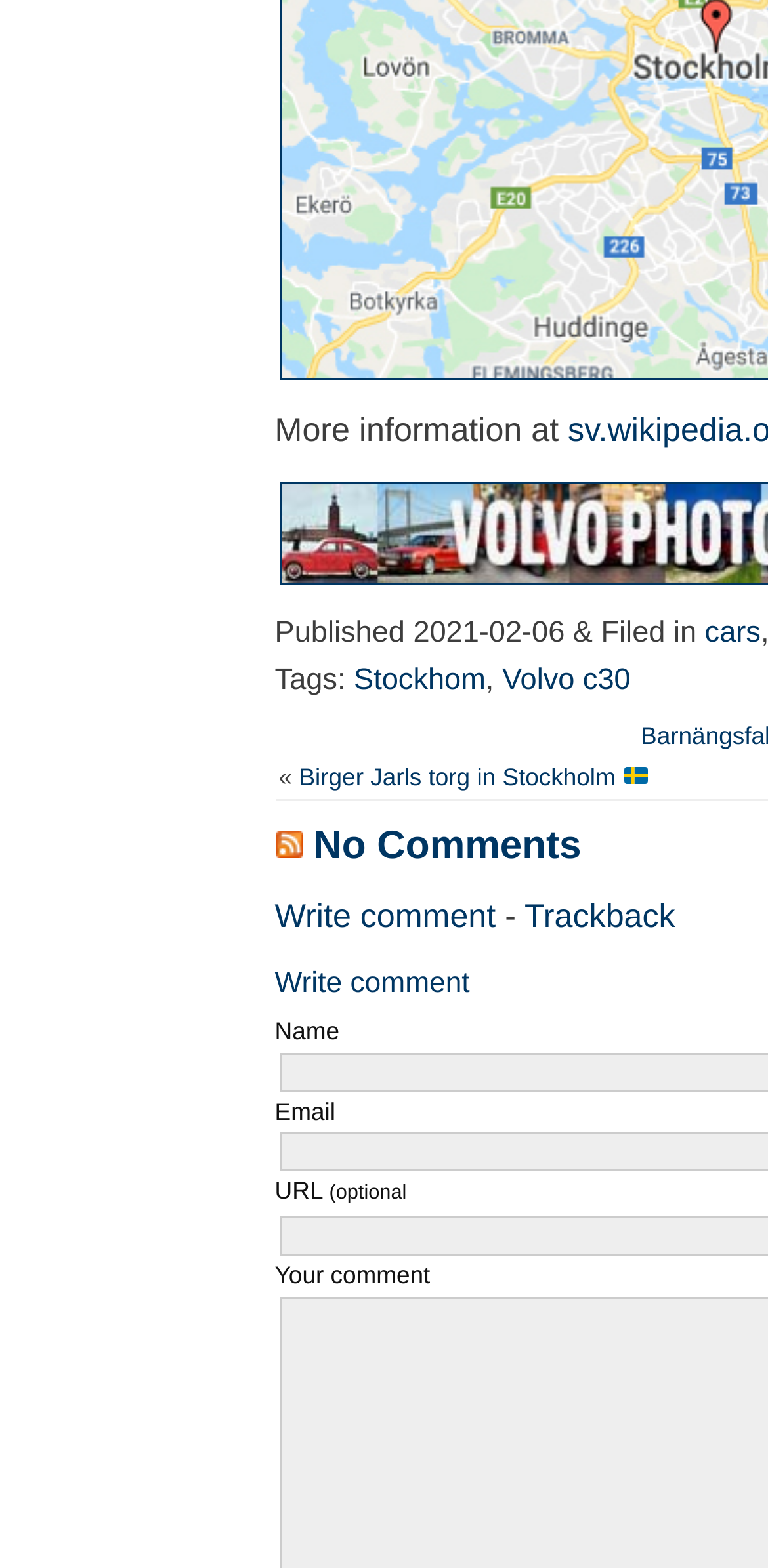Provide your answer to the question using just one word or phrase: What is the location mentioned in the article?

Stockholm